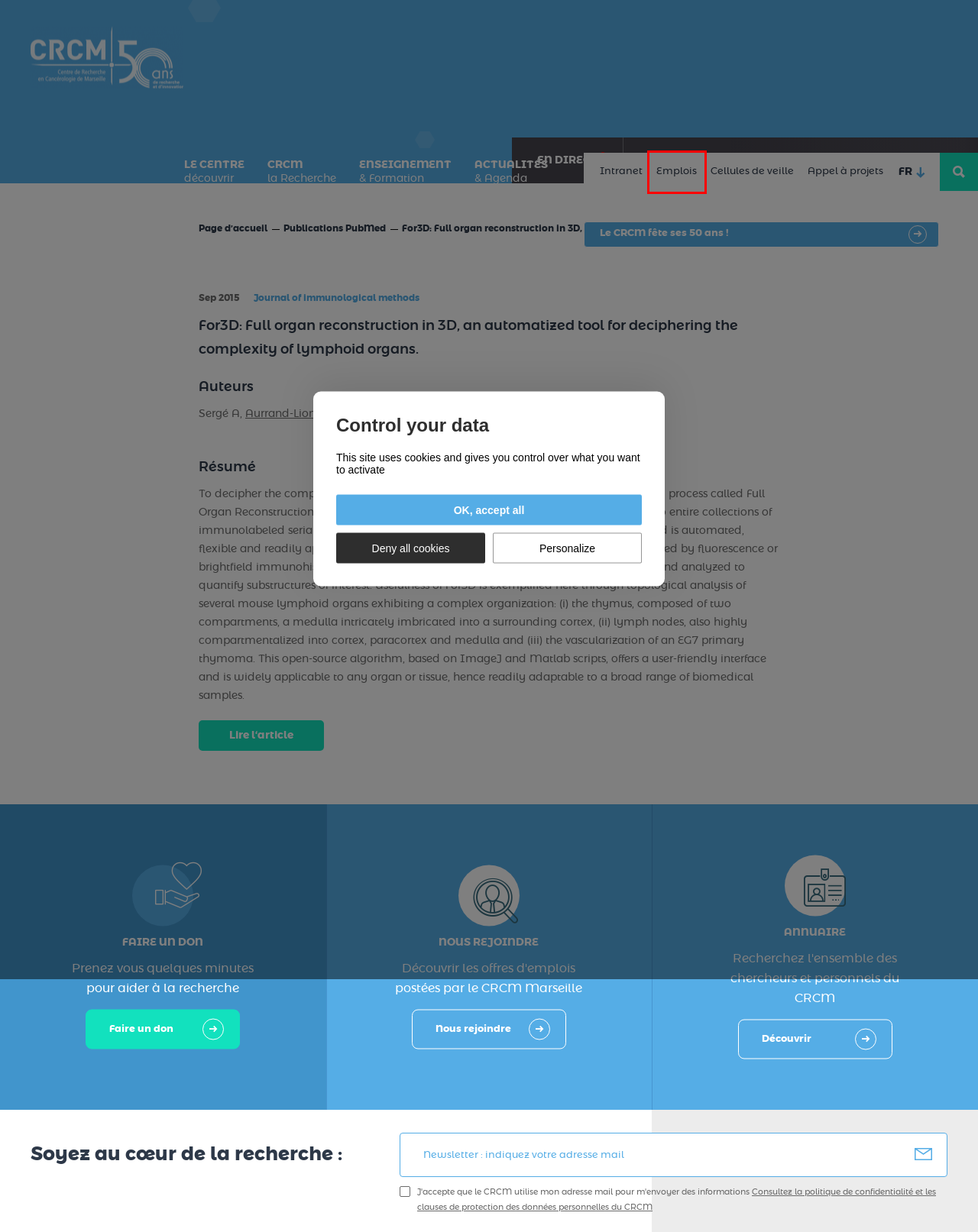Analyze the screenshot of a webpage that features a red rectangle bounding box. Pick the webpage description that best matches the new webpage you would see after clicking on the element within the red bounding box. Here are the candidates:
A. Appel à projets | CRCM
B. Cellules de veille | CRCM
C. Offre d'emploi | CRCM
D. Patients et proches - Institut Paoli-Calmettes
E. Page d'accueil
F. Enseignement & Formation | CRCM
G. Michel Aurrand-Lions | CRCM
H. Le CRCM fête ses 50 ans ! | CRCM

C